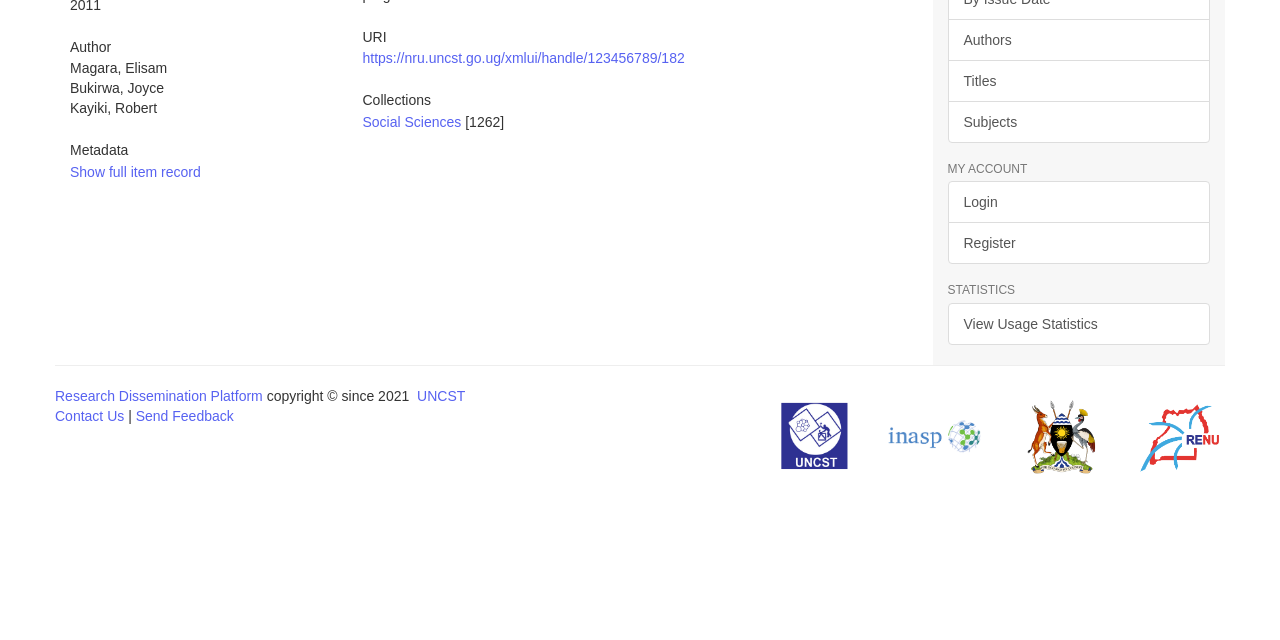Given the webpage screenshot and the description, determine the bounding box coordinates (top-left x, top-left y, bottom-right x, bottom-right y) that define the location of the UI element matching this description: title="Partners"

[0.605, 0.666, 0.957, 0.691]